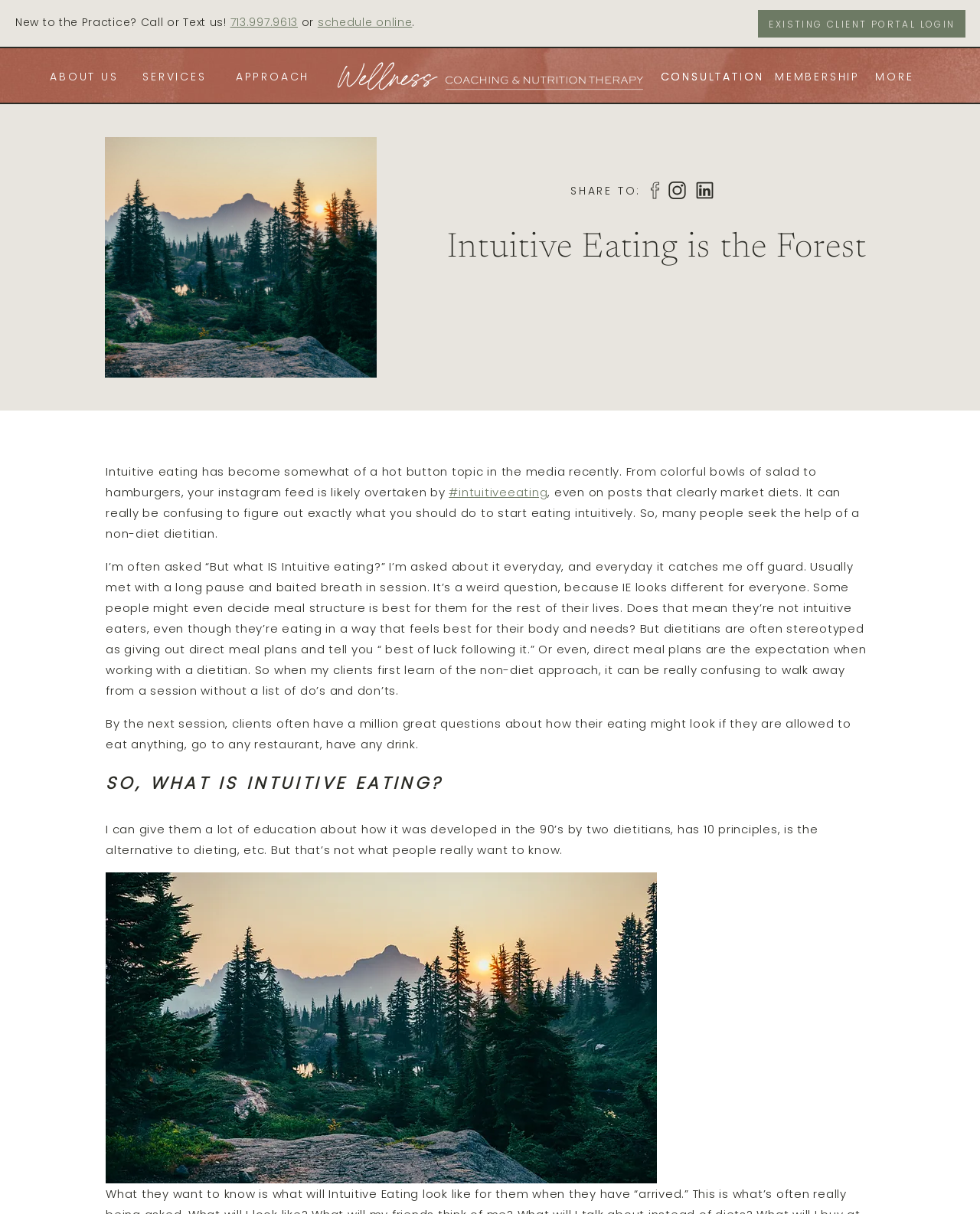With reference to the screenshot, provide a detailed response to the question below:
What is the profession of the person being referred to in the article?

The article mentions 'a non-diet dietitian' and 'two dietitians' who developed Intuitive Eating, indicating that the profession being referred to is a dietitian.